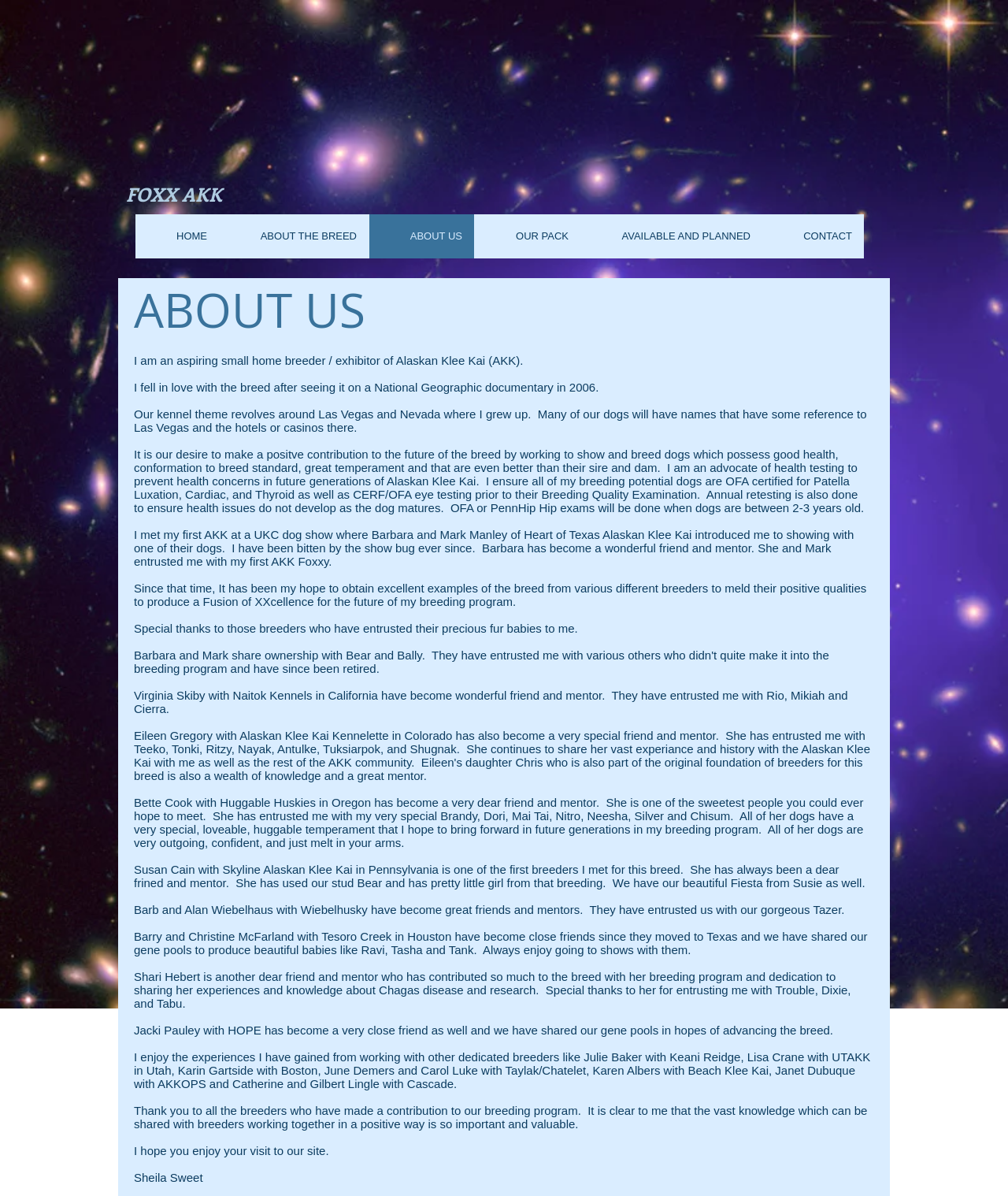Find the bounding box coordinates of the area to click in order to follow the instruction: "Read about the breeder's experience with Alaskan Klee Kai".

[0.133, 0.295, 0.519, 0.307]